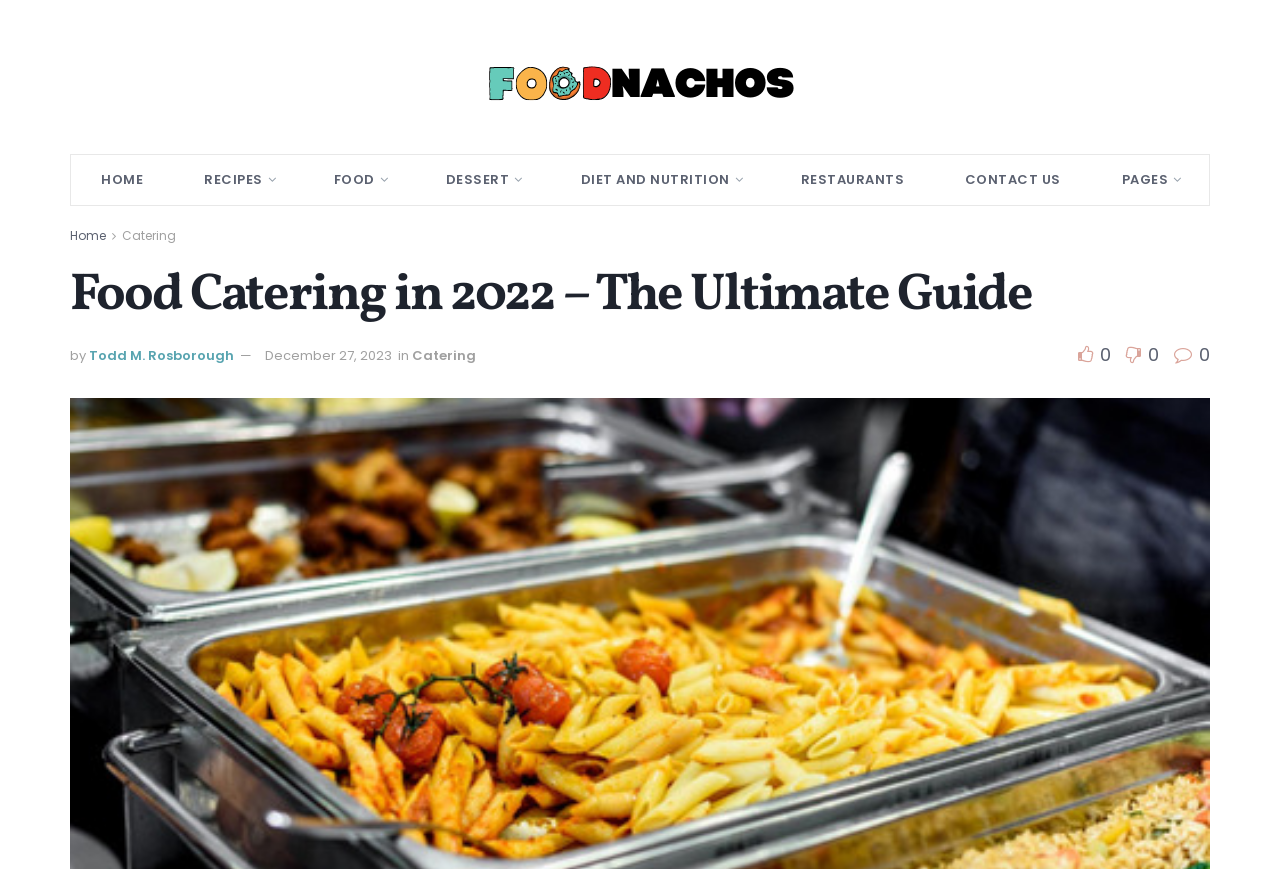Please mark the clickable region by giving the bounding box coordinates needed to complete this instruction: "read about food catering".

[0.095, 0.261, 0.138, 0.281]